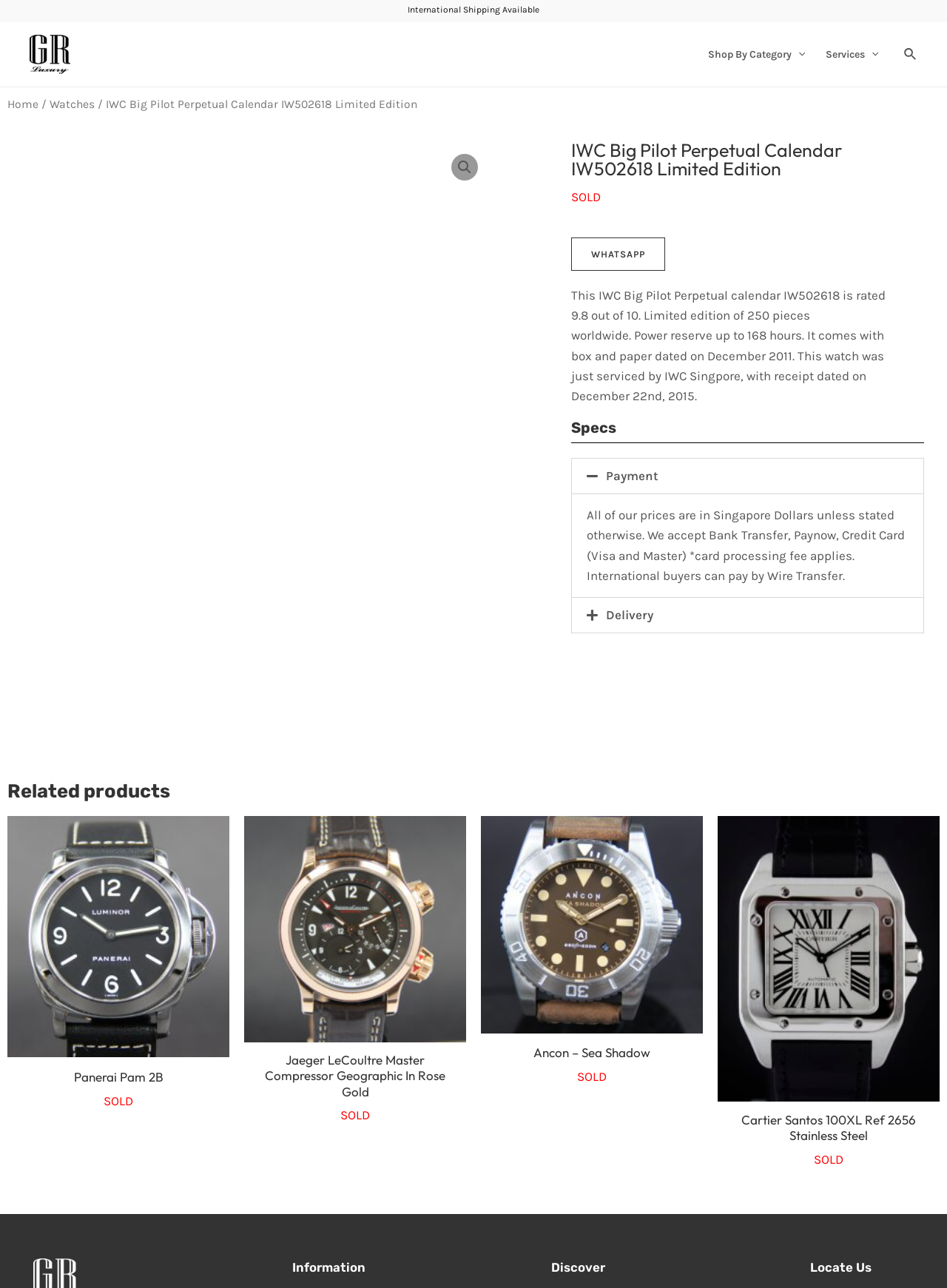Identify the bounding box coordinates of the section that should be clicked to achieve the task described: "Toggle the Site Navigation menu".

[0.737, 0.025, 0.939, 0.059]